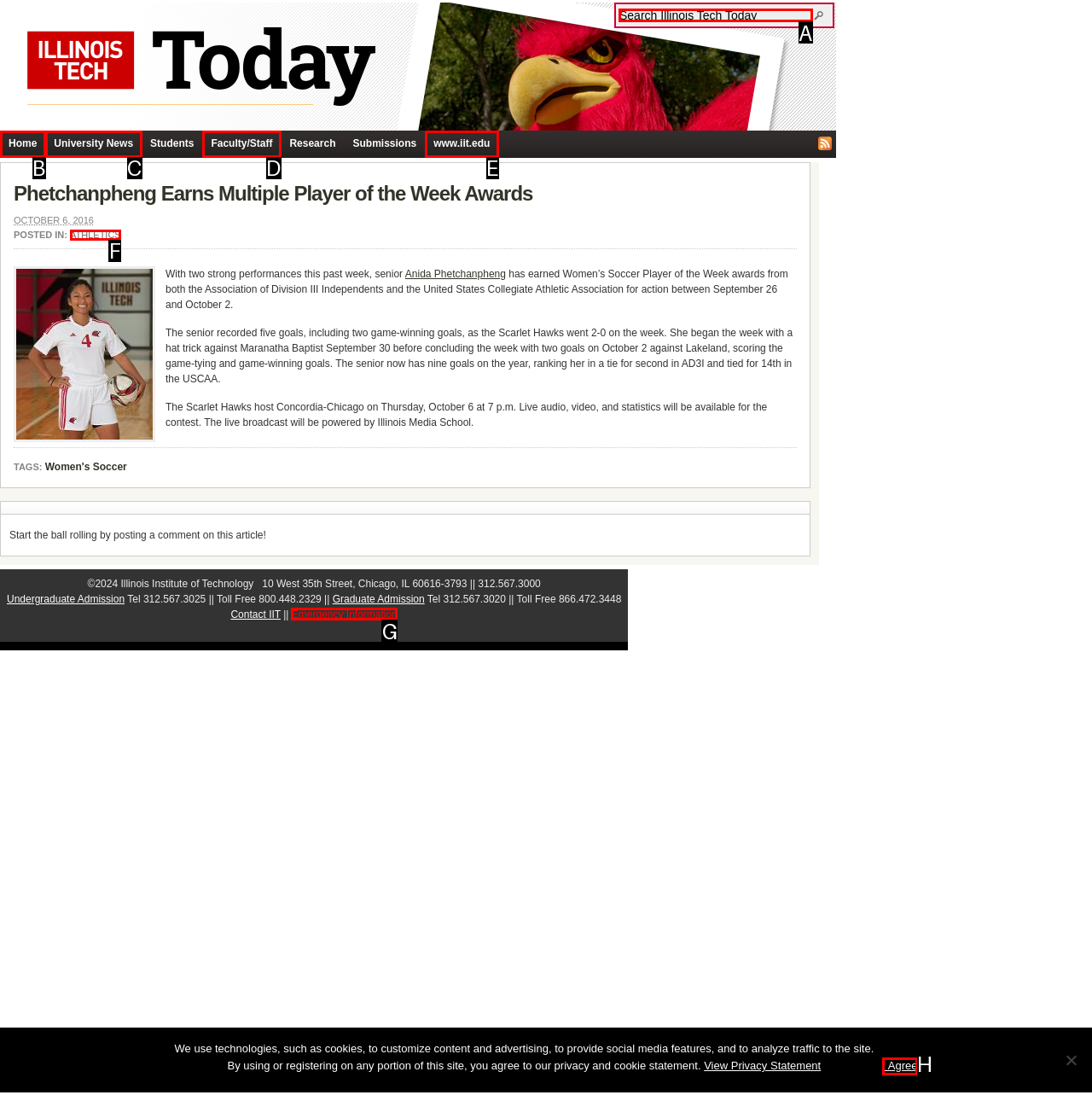Which UI element should be clicked to perform the following task: Search Illinois Tech Today? Answer with the corresponding letter from the choices.

A